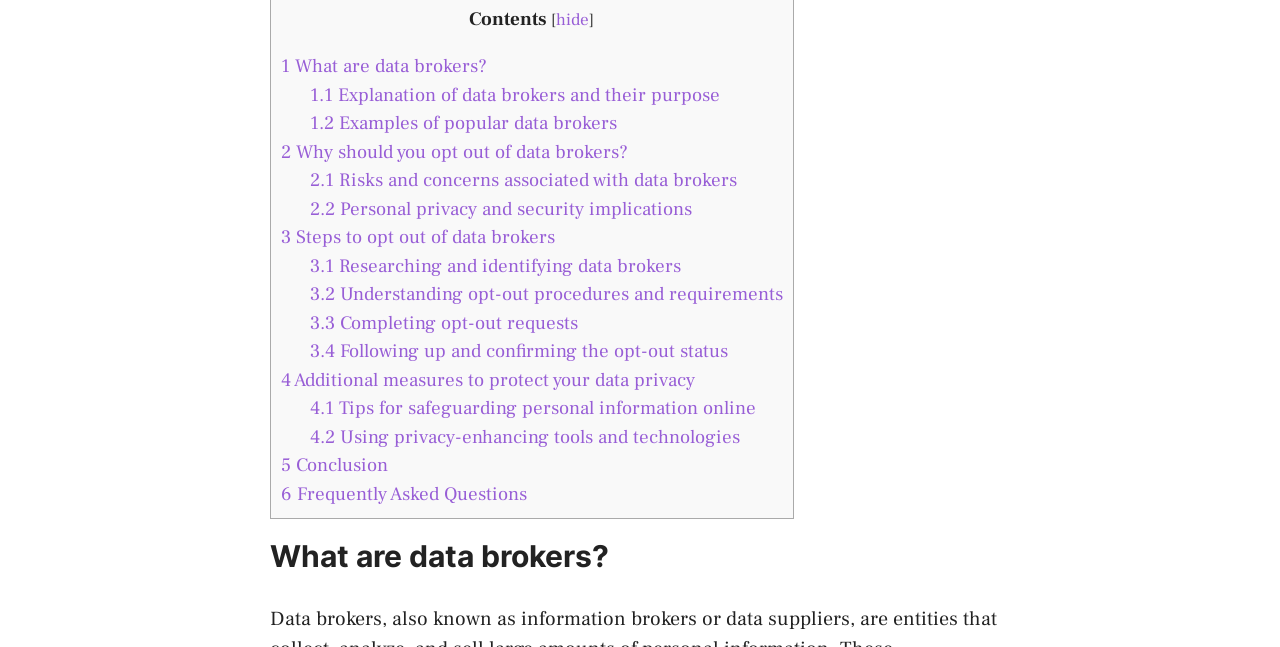What is the main topic of this webpage?
Please elaborate on the answer to the question with detailed information.

I inferred this answer by looking at the links and headings on the webpage, which all seem to be related to data brokers, such as 'What are data brokers?', 'Why should you opt out of data brokers?', and 'Steps to opt out of data brokers'.